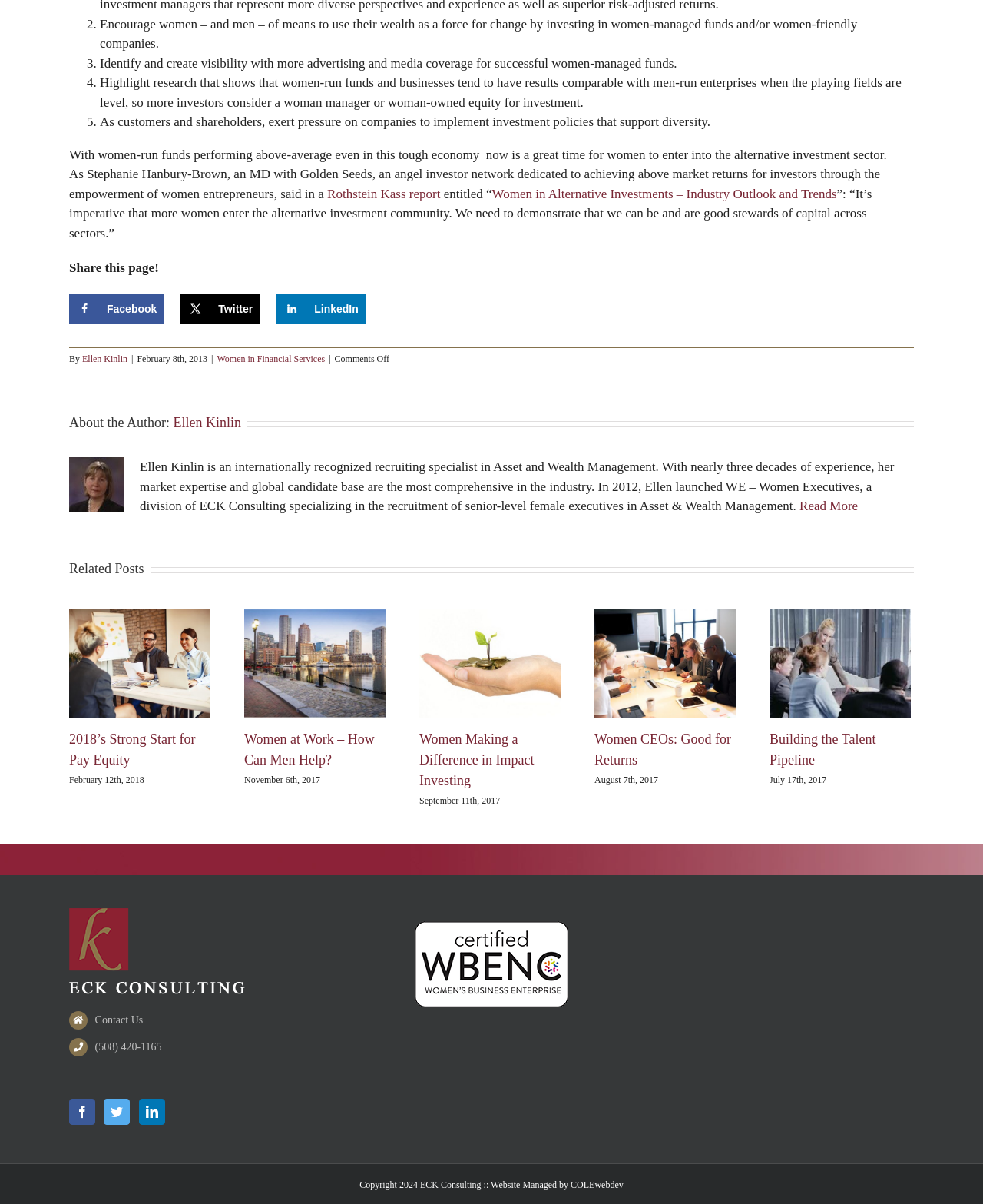What is the date of the article?
Craft a detailed and extensive response to the question.

The date of the article can be found by looking at the text 'February 8th, 2013' which is located below the article title and above the 'Comments Off' section.